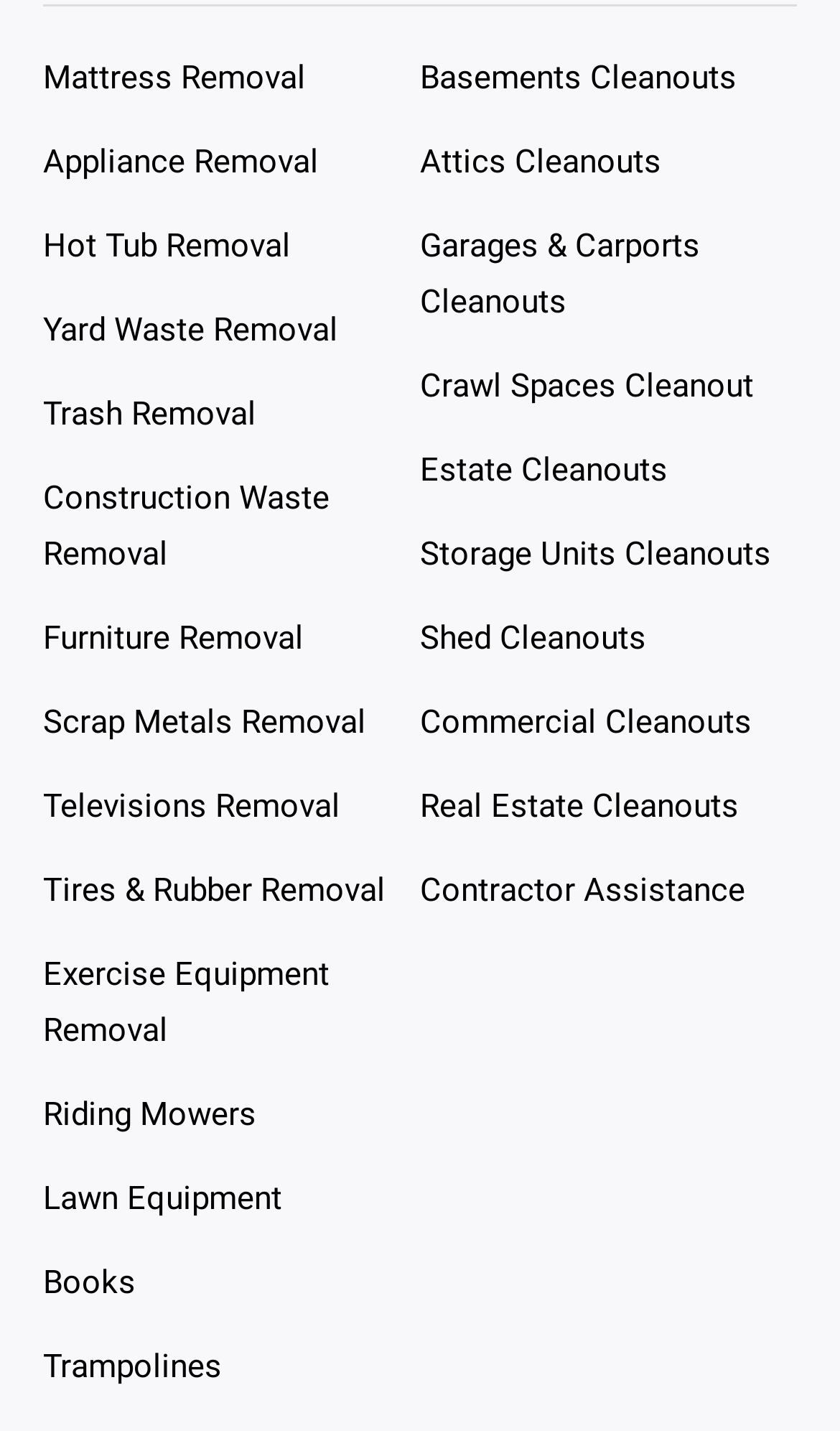Answer the question briefly using a single word or phrase: 
What type of removal service is offered for hot tubs?

Hot Tub Removal